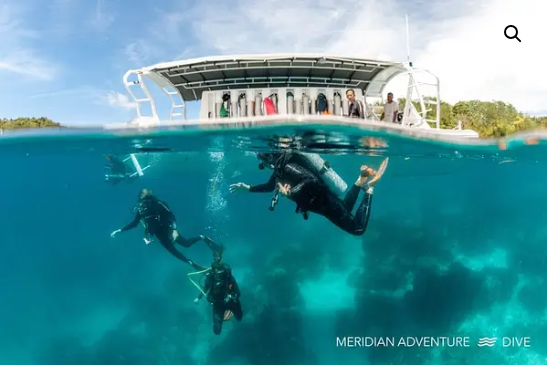Where is the diving adventure taking place?
Answer the question with a single word or phrase derived from the image.

Raja Ampat